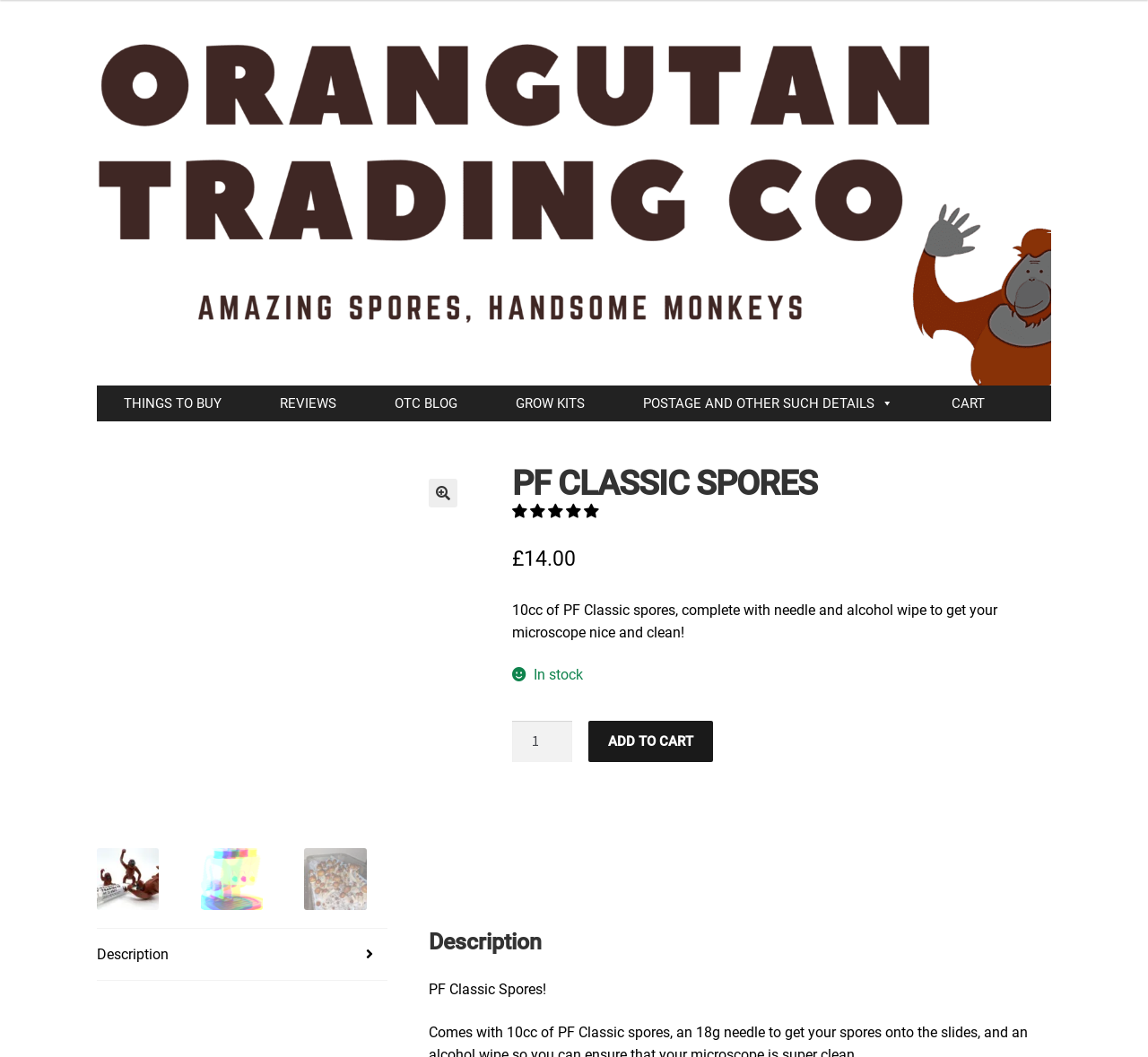What is the minimum quantity of PF Classic Spores that can be purchased?
Please give a detailed answer to the question using the information shown in the image.

I determined the answer by looking at the spinbutton 'Product quantity', which has a valuemin of 1, indicating that the minimum quantity that can be purchased is 1.